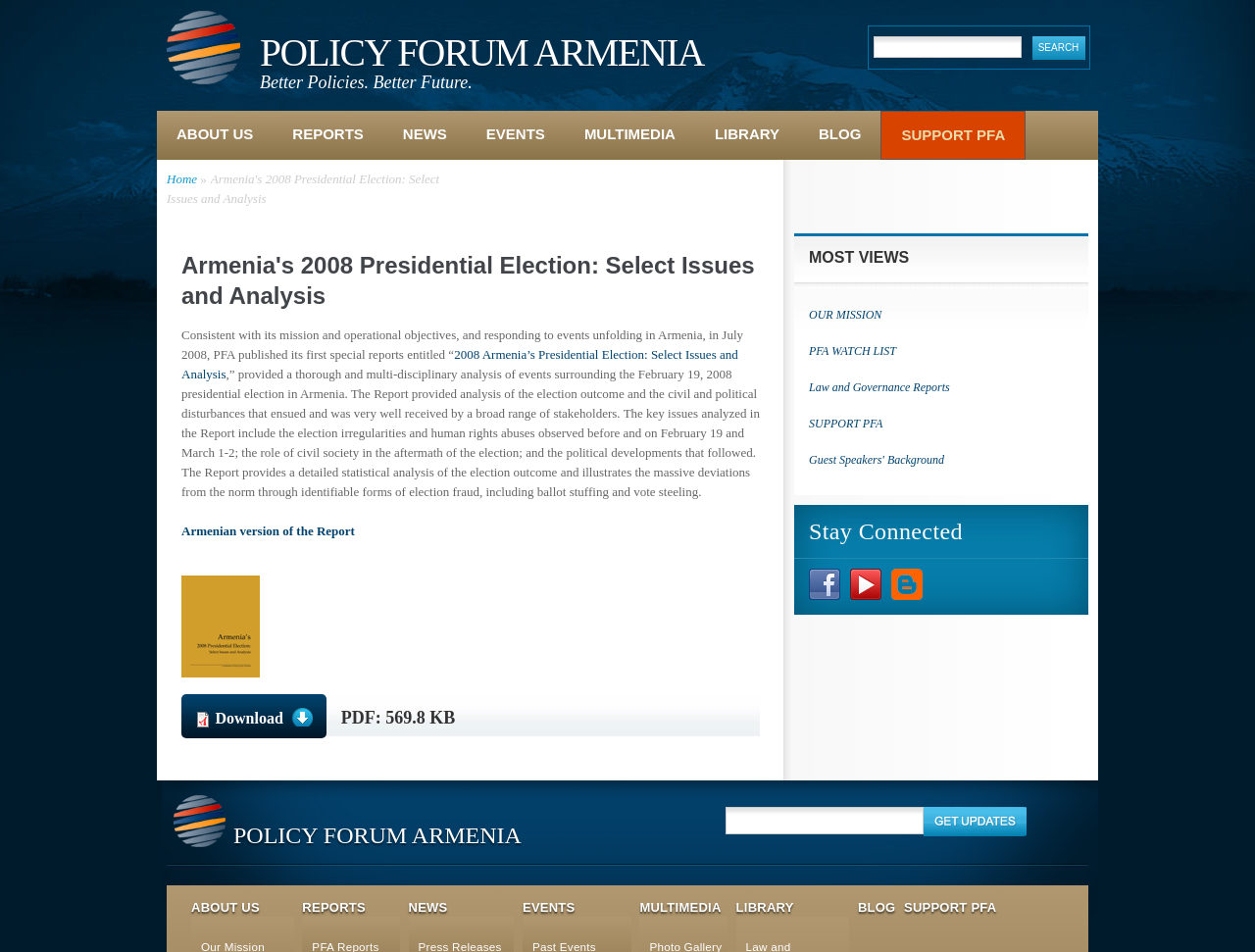Please find the bounding box coordinates of the element that you should click to achieve the following instruction: "Search for a topic". The coordinates should be presented as four float numbers between 0 and 1: [left, top, right, bottom].

[0.696, 0.038, 0.814, 0.06]